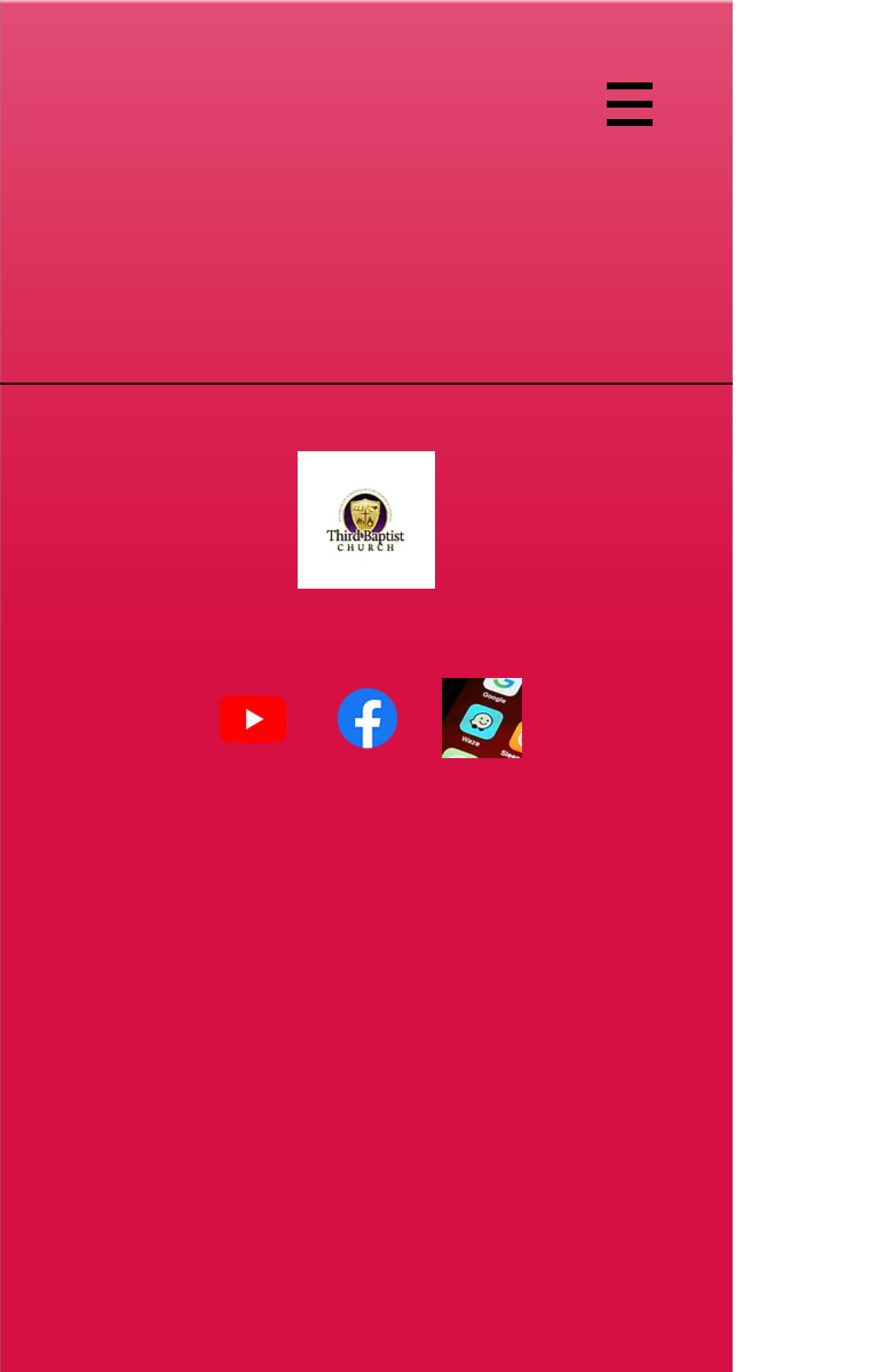Answer this question in one word or a short phrase: How many images are there in the social bar?

3